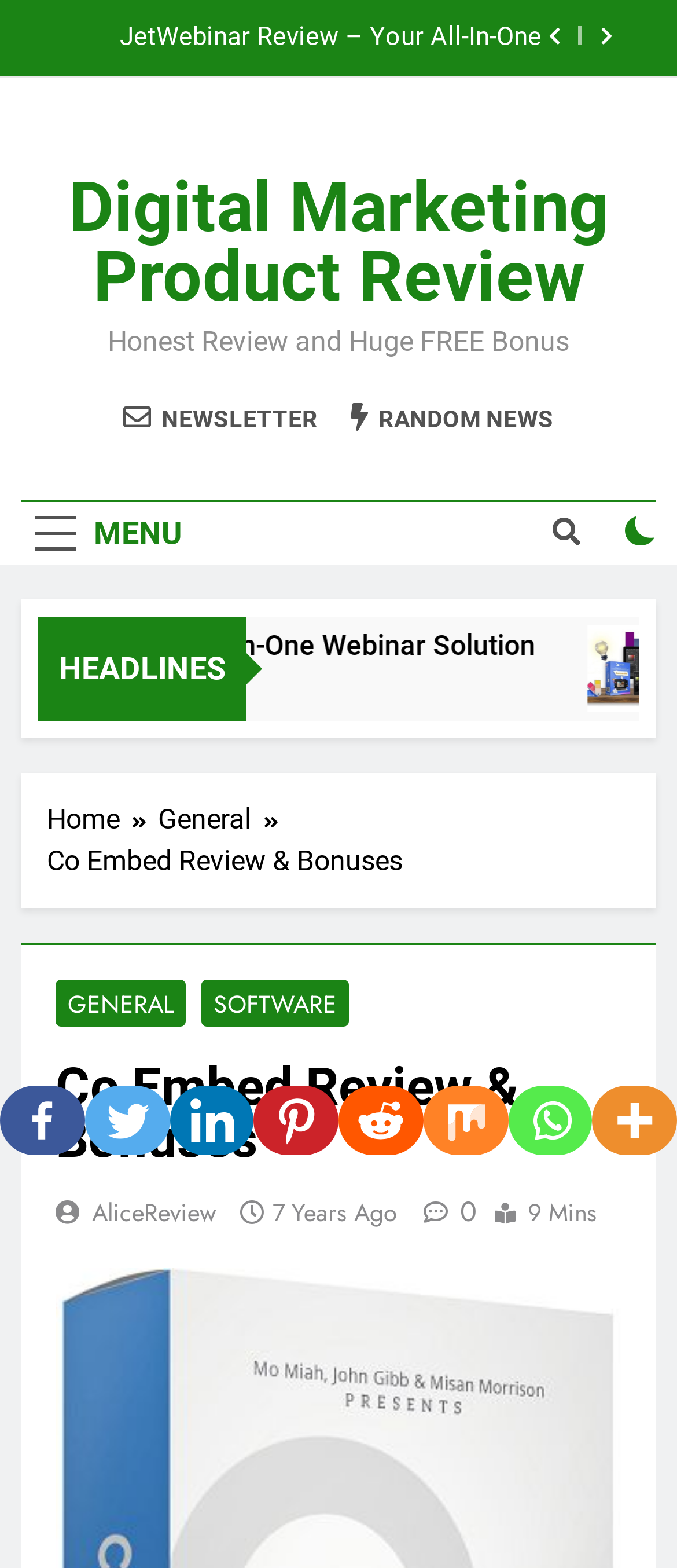Extract the primary header of the webpage and generate its text.

Co Embed Review & Bonuses